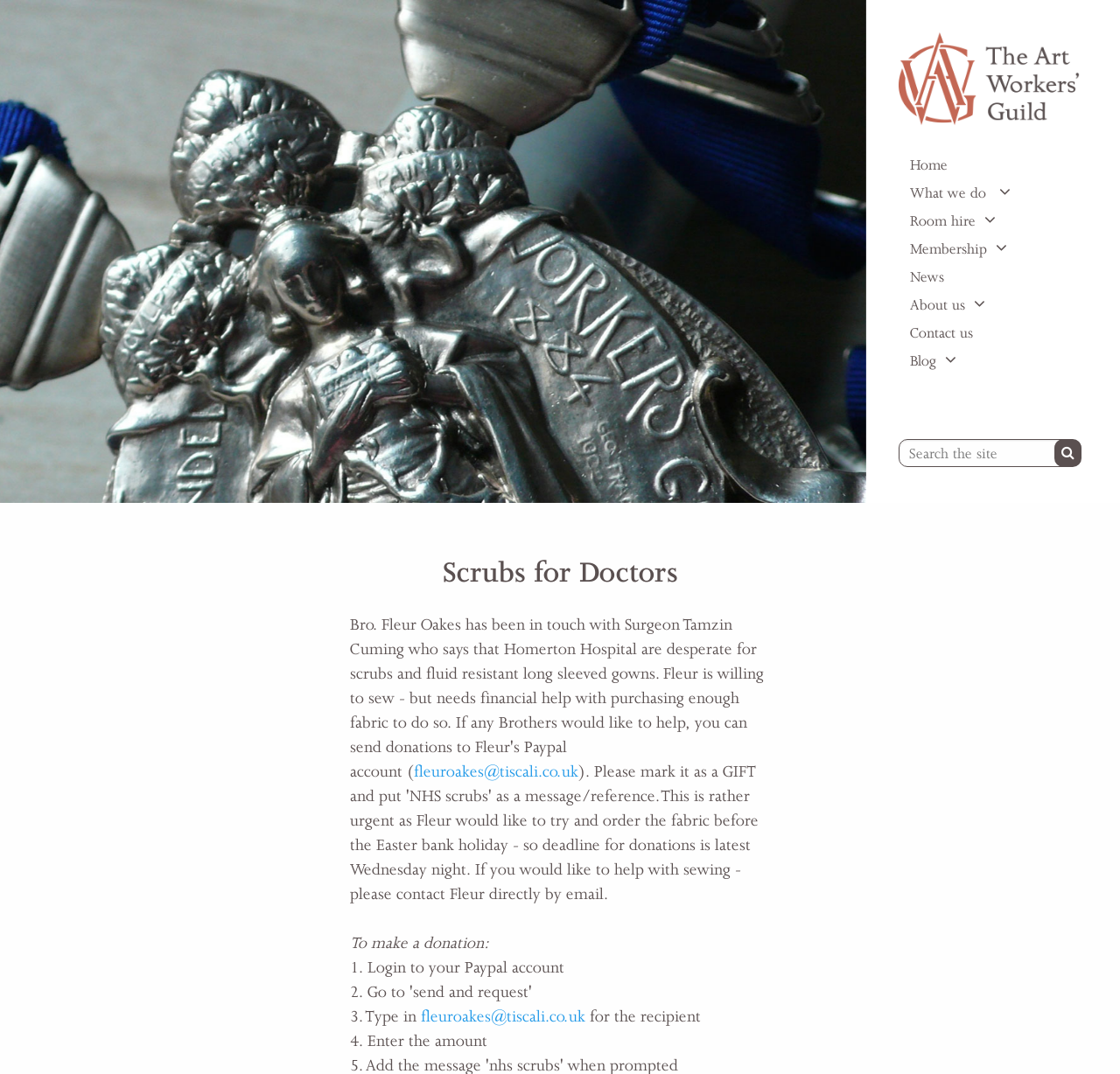Utilize the information from the image to answer the question in detail:
What is the email address mentioned on the webpage?

The email address 'fleuroakes@tiscali.co.uk' is mentioned twice on the webpage, once as a link and once as static text, likely as a contact email for donations or other purposes.